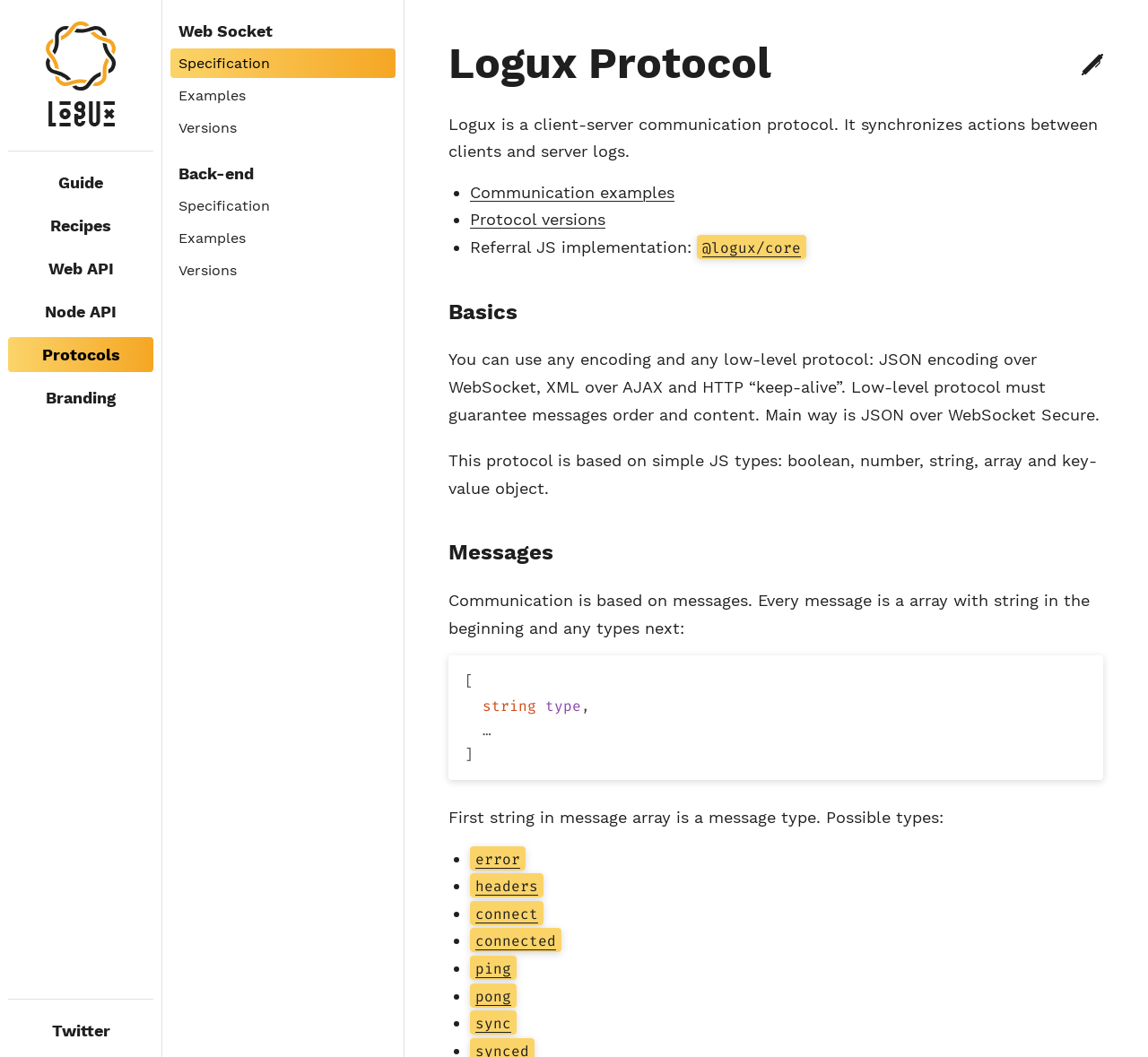Identify the bounding box coordinates for the element you need to click to achieve the following task: "Edit the page on GitHub". Provide the bounding box coordinates as four float numbers between 0 and 1, in the form [left, top, right, bottom].

[0.934, 0.042, 0.969, 0.08]